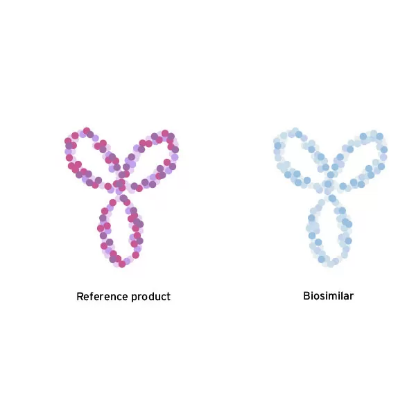Produce a meticulous caption for the image.

The image visually represents the concept of biosimilars in comparison to reference products in the pharmaceutical industry. On the left side, the "Reference product" is depicted with pink and purple dots, illustrating its unique molecular structure. On the right side, the "Biosimilar" is shown in light blue dots, indicating its similarity to the reference product. This graphic effectively conveys the idea that while biosimilars are designed to be almost identical to existing biological medications, they must still be proven to be equivalent in terms of safety and efficacy. This representation underscores the emerging trend in personalized medicine and the regulation of biosimilars as part of innovative treatment solutions in healthcare.